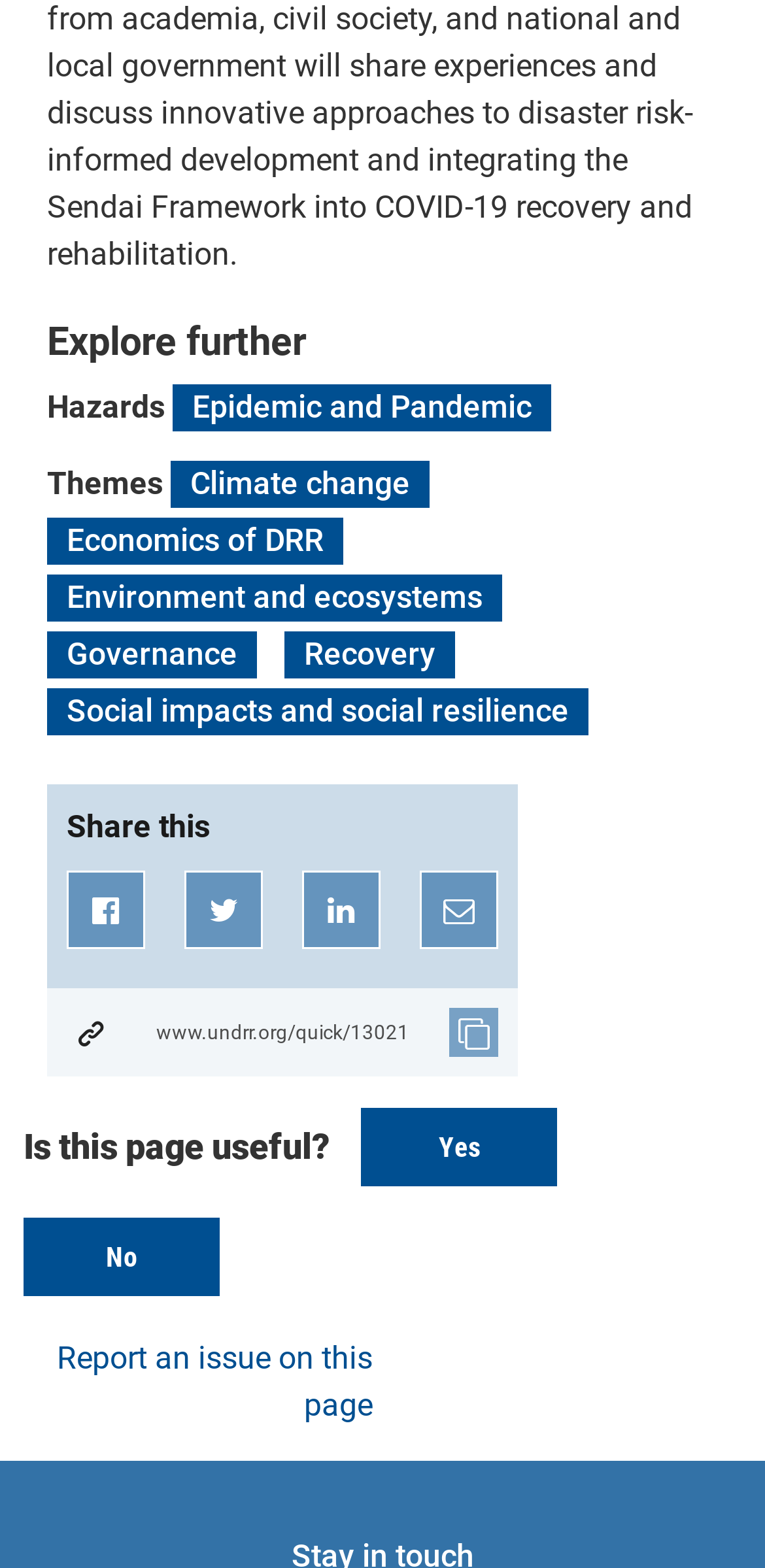What is the URL displayed below the 'Copy to Clipboard' button?
Refer to the image and respond with a one-word or short-phrase answer.

www.undrr.org/quick/13021